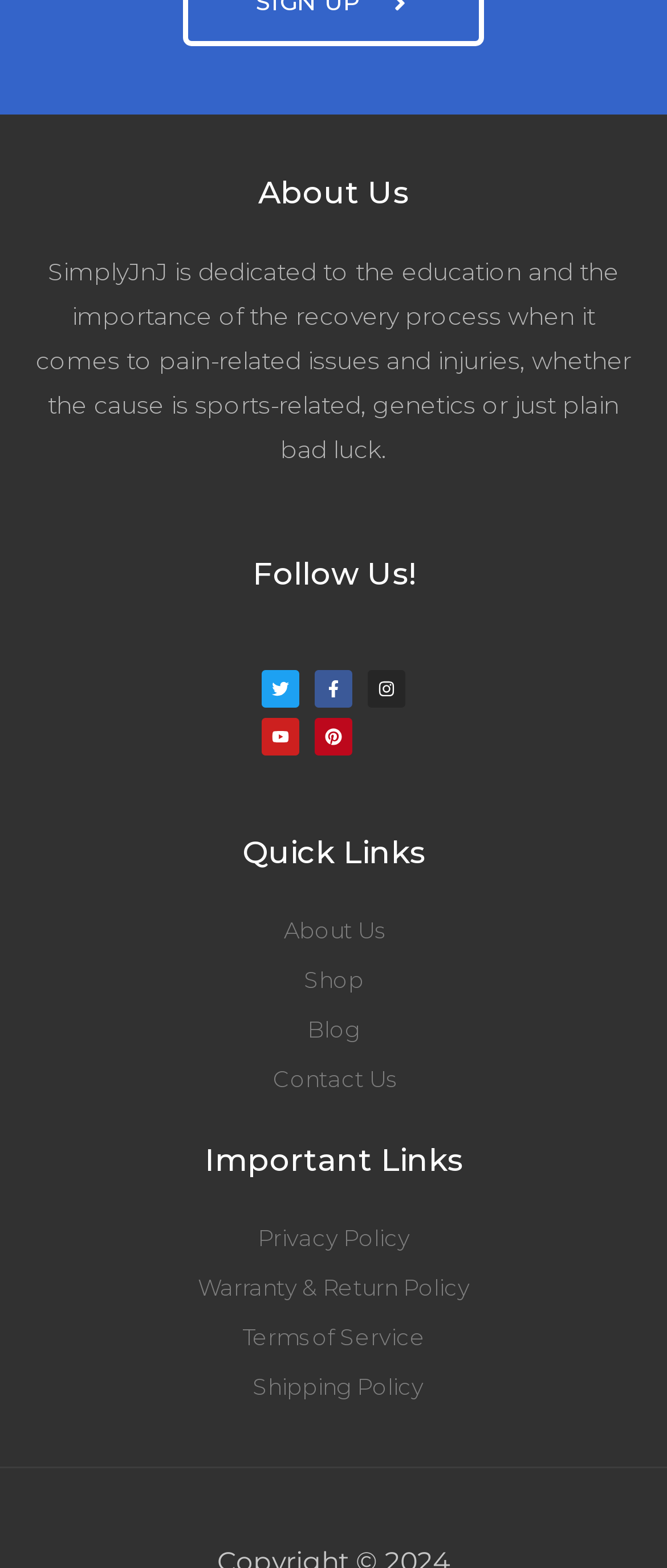Use a single word or phrase to answer the question: What is the purpose of the 'Quick Links' section?

To provide quick access to important pages